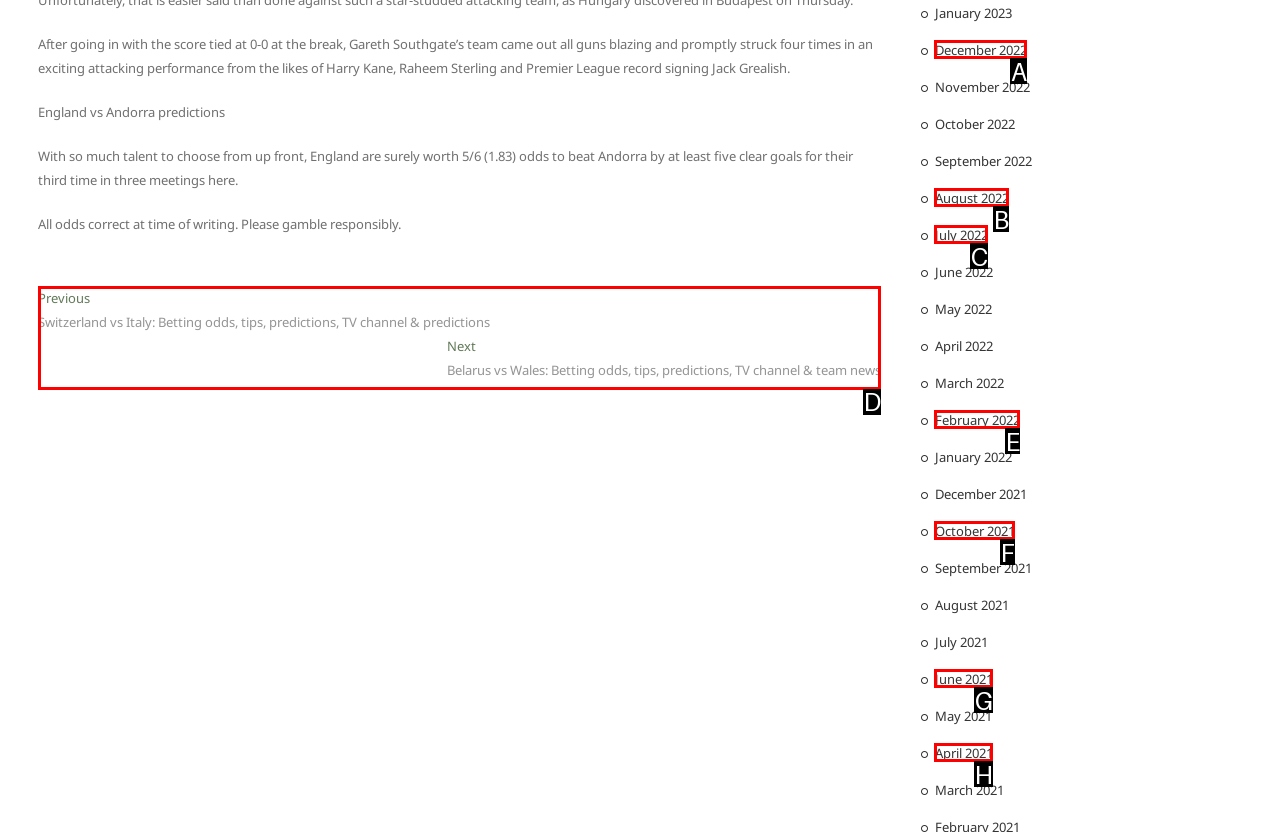Point out which HTML element you should click to fulfill the task: View posts.
Provide the option's letter from the given choices.

D